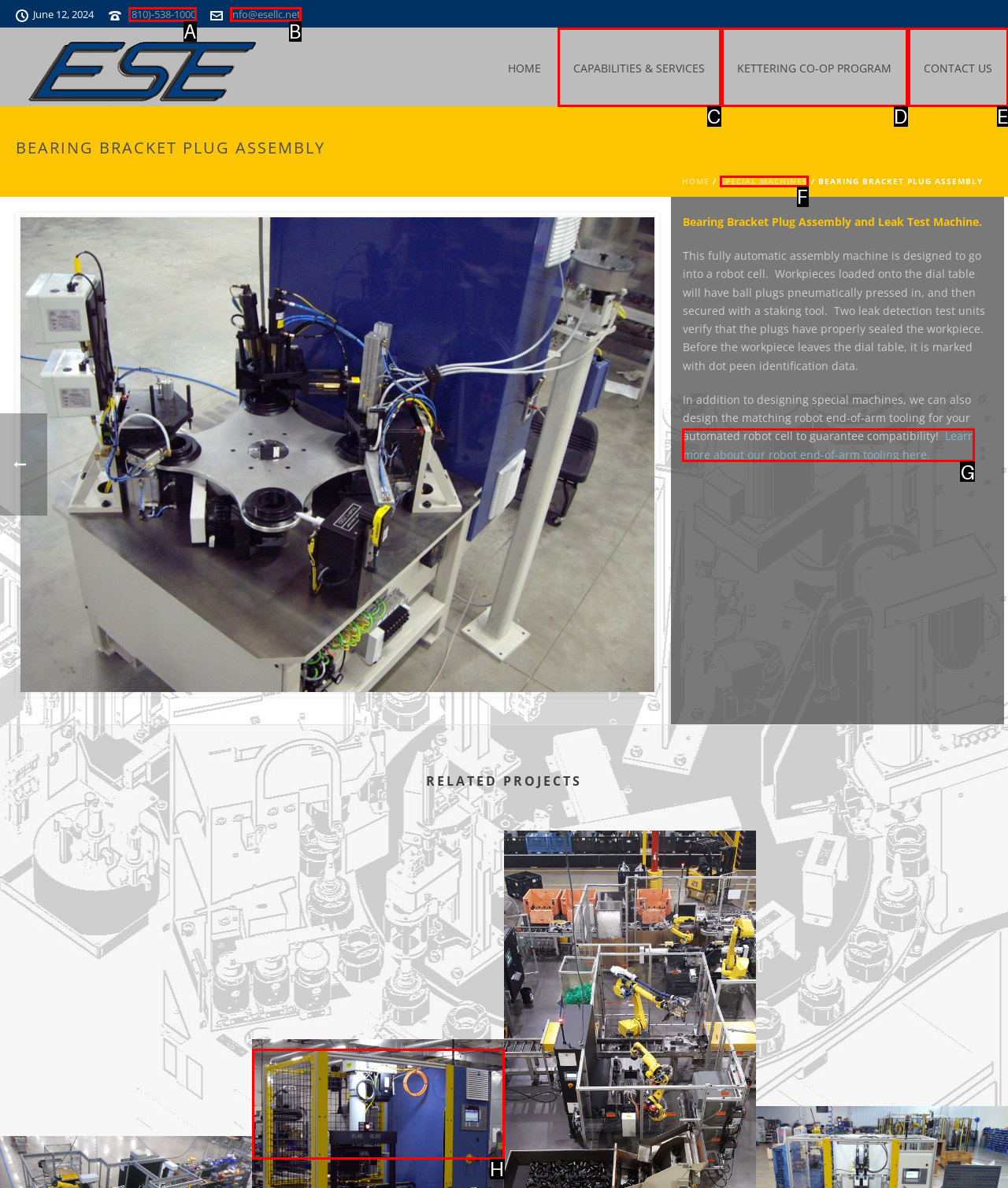Select the HTML element that corresponds to the description: Contact Us
Reply with the letter of the correct option from the given choices.

E